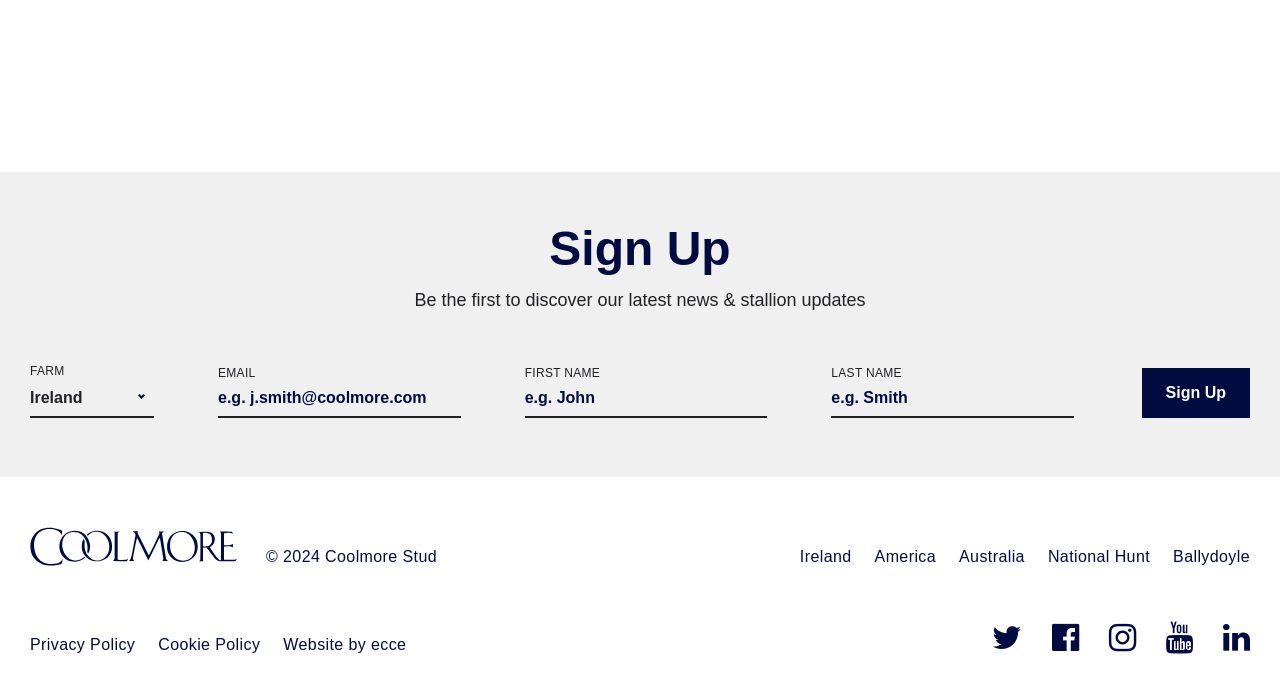Identify the bounding box of the UI element described as follows: "Sign Up". Provide the coordinates as four float numbers in the range of 0 to 1 [left, top, right, bottom].

[0.892, 0.526, 0.977, 0.598]